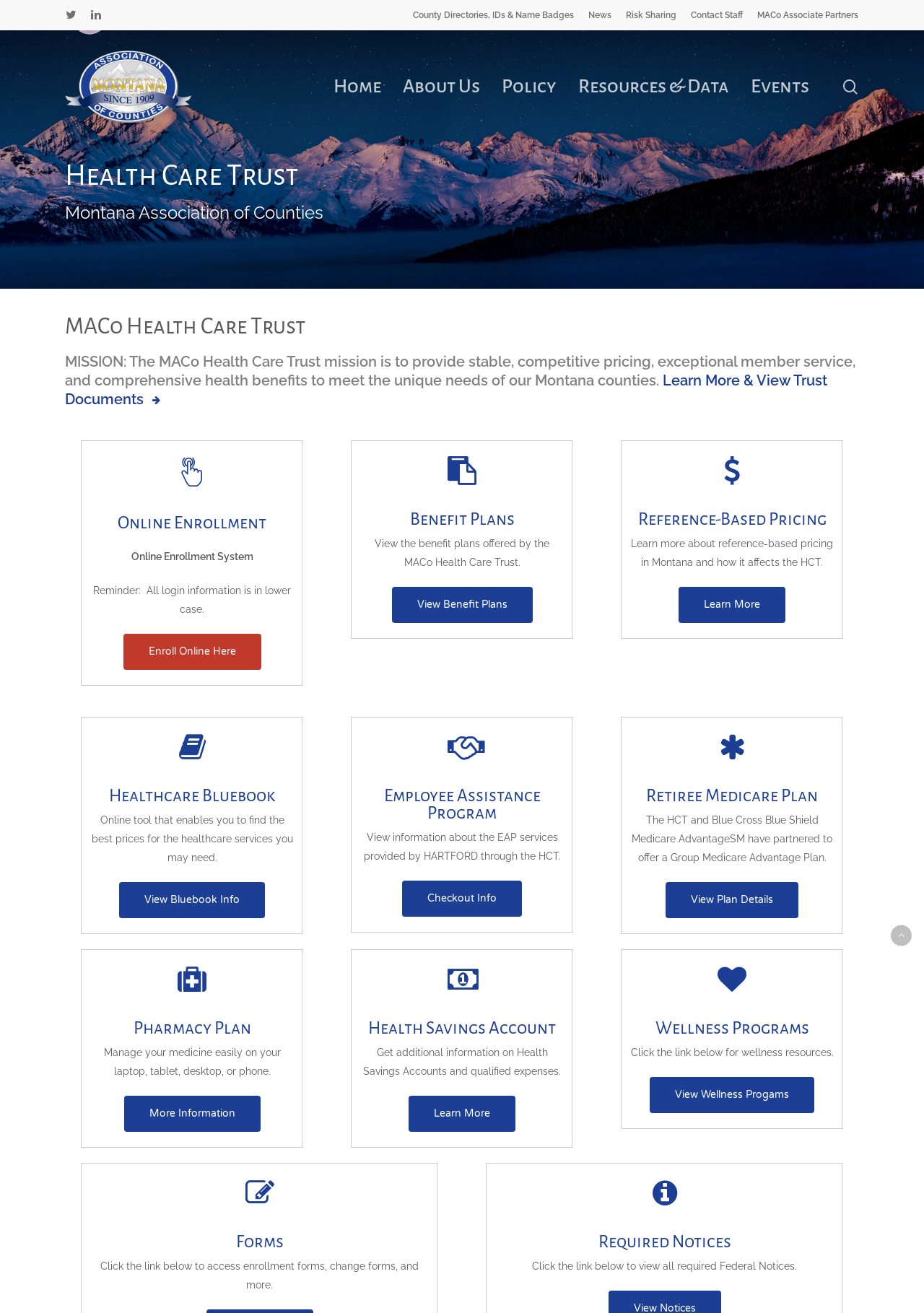Please extract the title of the webpage.

Health Care Trust